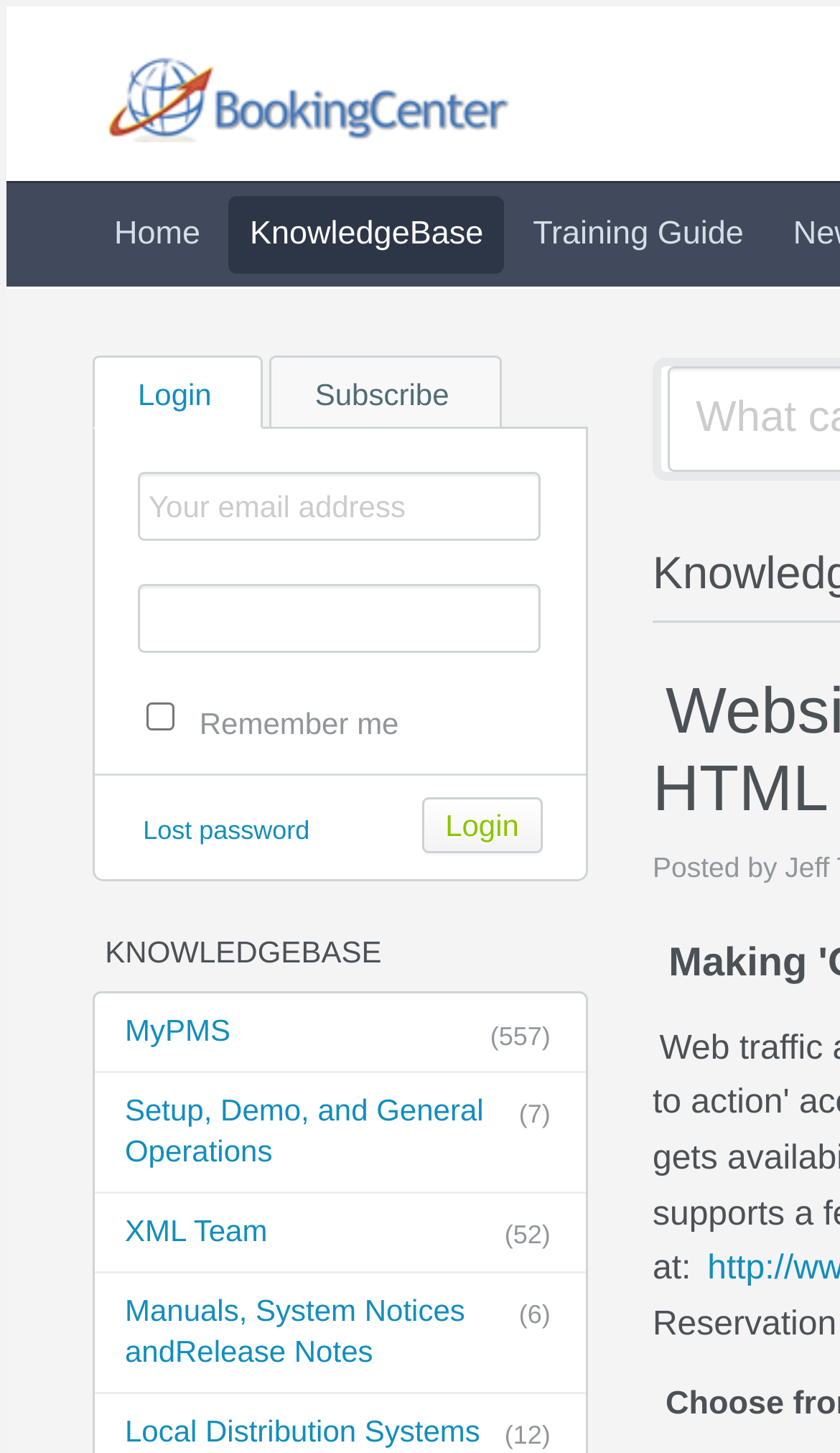Select the bounding box coordinates of the element I need to click to carry out the following instruction: "Click the Lost password link".

[0.164, 0.557, 0.375, 0.585]